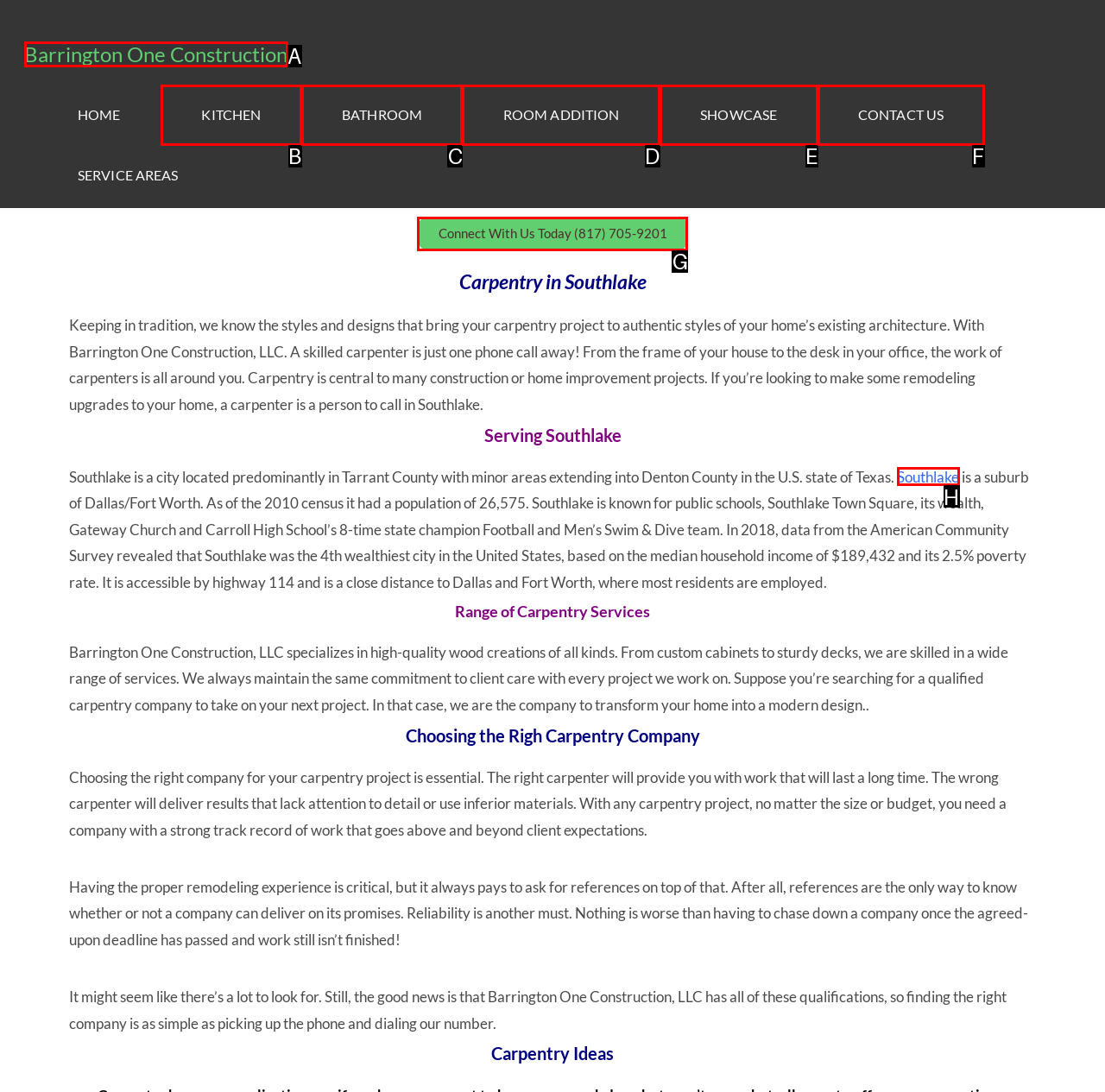Given the task: Click on the 'Southlake' link, tell me which HTML element to click on.
Answer with the letter of the correct option from the given choices.

H